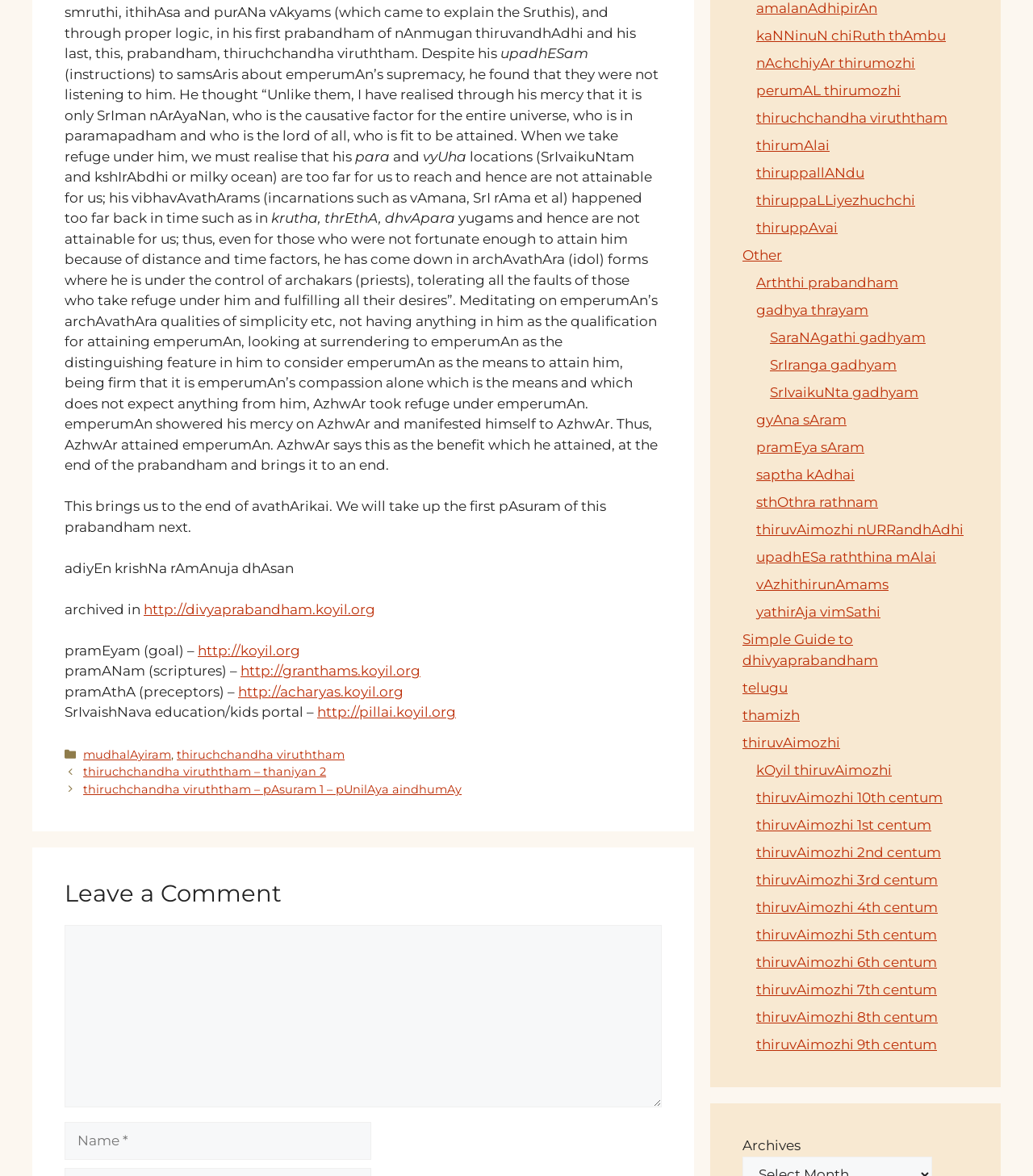Locate the bounding box coordinates of the clickable part needed for the task: "Click on the link to access the pramEyam website".

[0.191, 0.546, 0.291, 0.56]